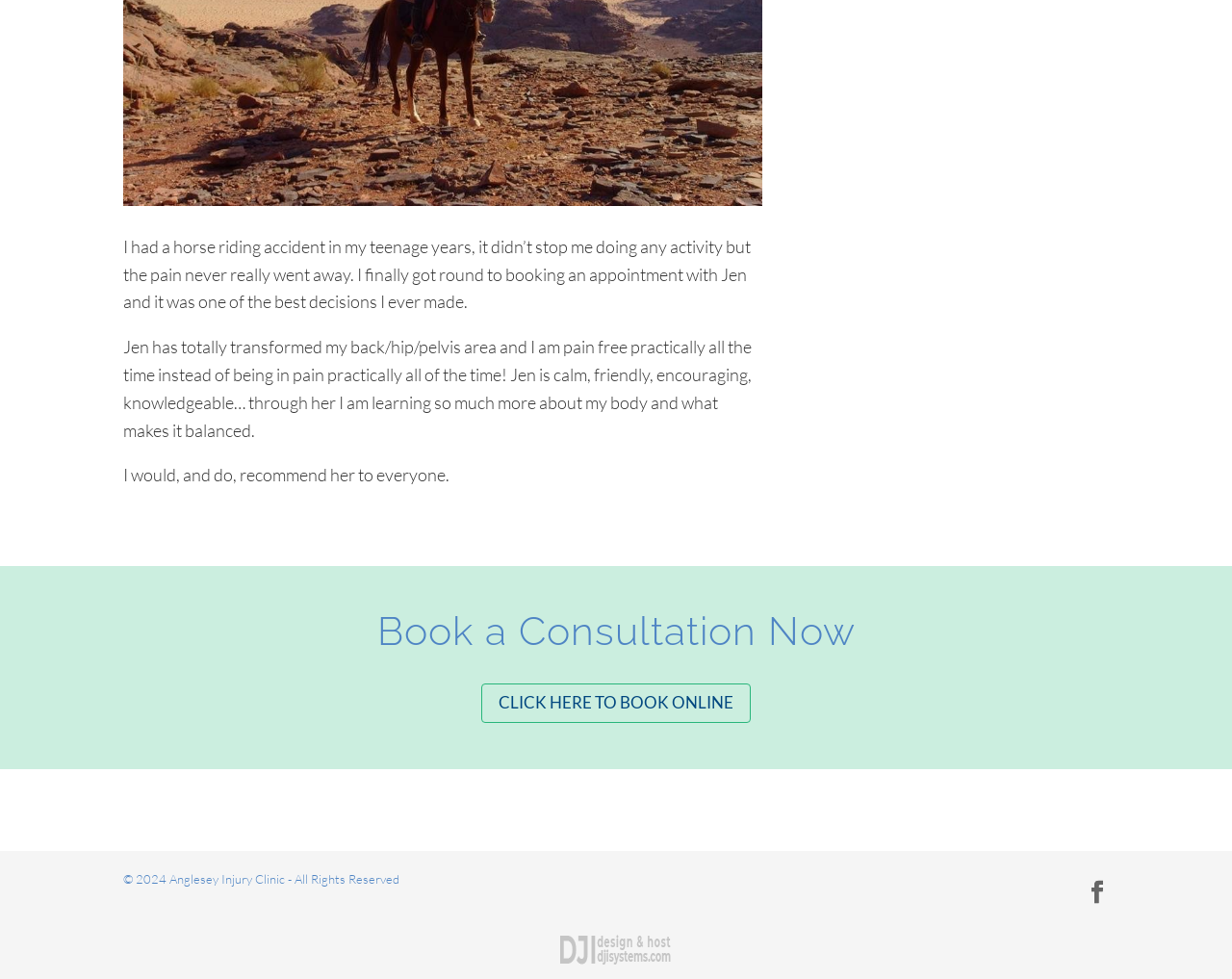Provide the bounding box coordinates of the UI element this sentence describes: "Facebook".

[0.881, 0.899, 0.9, 0.927]